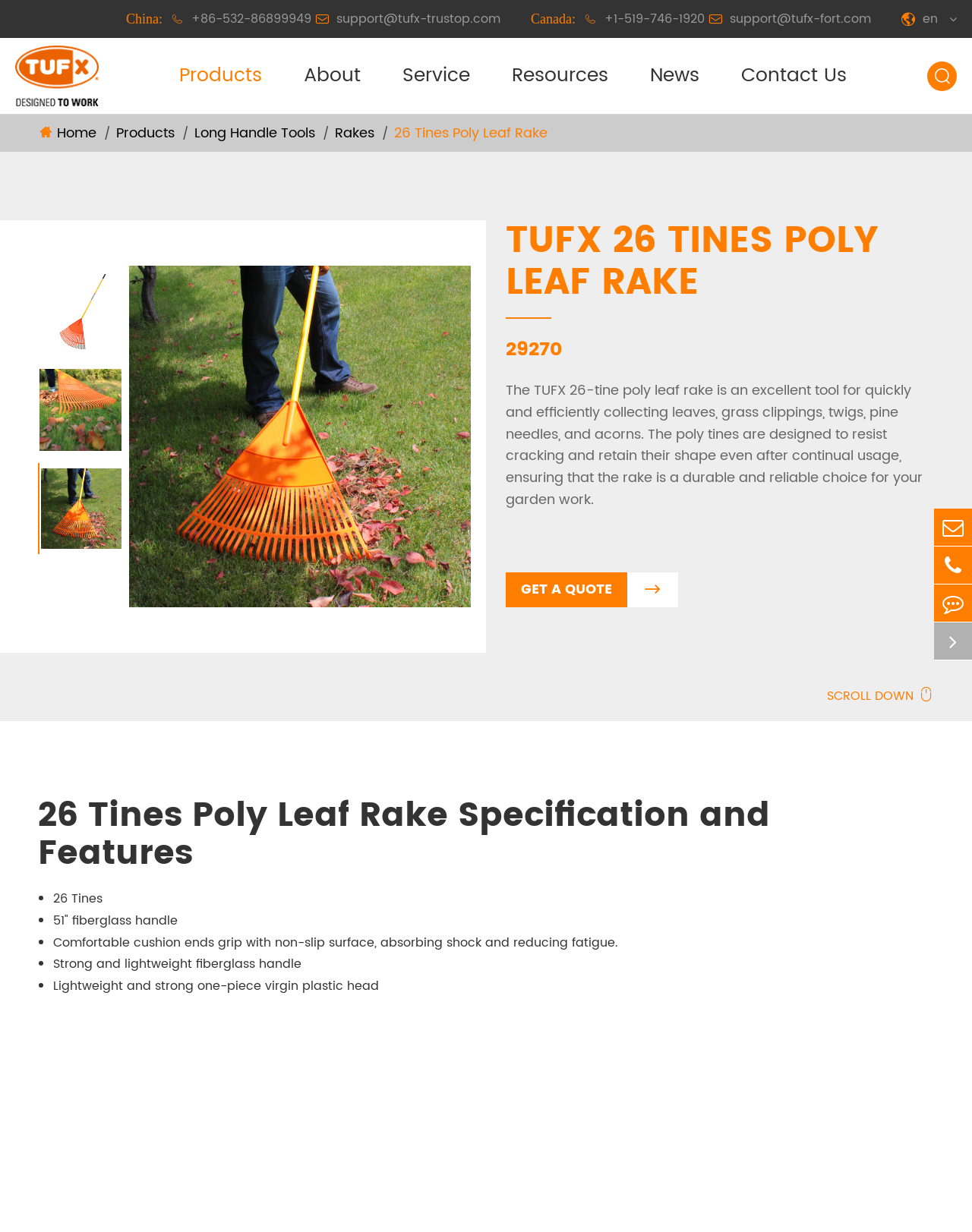Find the bounding box coordinates for the HTML element described in this sentence: "26 Tines Poly Leaf Rake". Provide the coordinates as four float numbers between 0 and 1, in the format [left, top, right, bottom].

[0.405, 0.099, 0.563, 0.117]